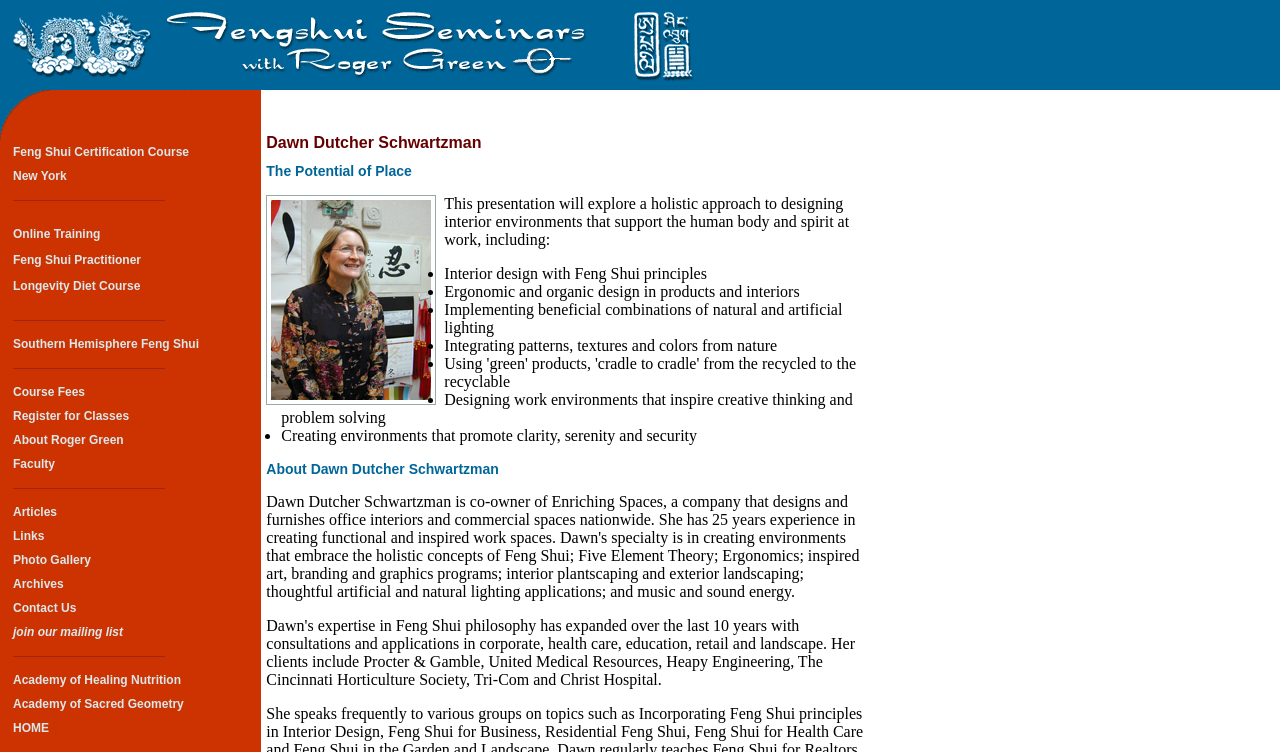Give a one-word or short phrase answer to this question: 
What is the name of the teacher?

Roger Green